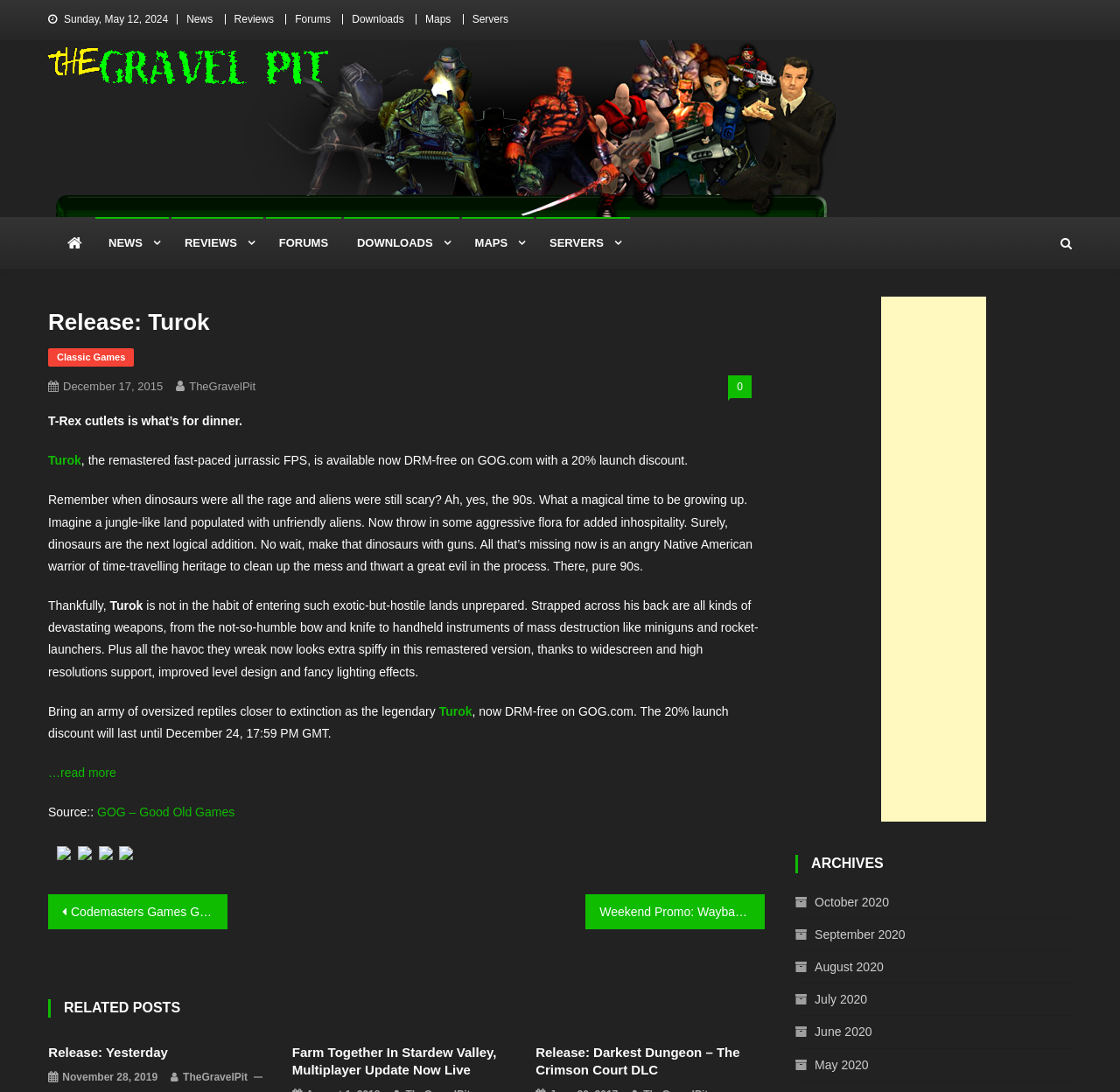Pinpoint the bounding box coordinates of the clickable area needed to execute the instruction: "Check out the RELATED POSTS". The coordinates should be specified as four float numbers between 0 and 1, i.e., [left, top, right, bottom].

[0.043, 0.915, 0.683, 0.932]